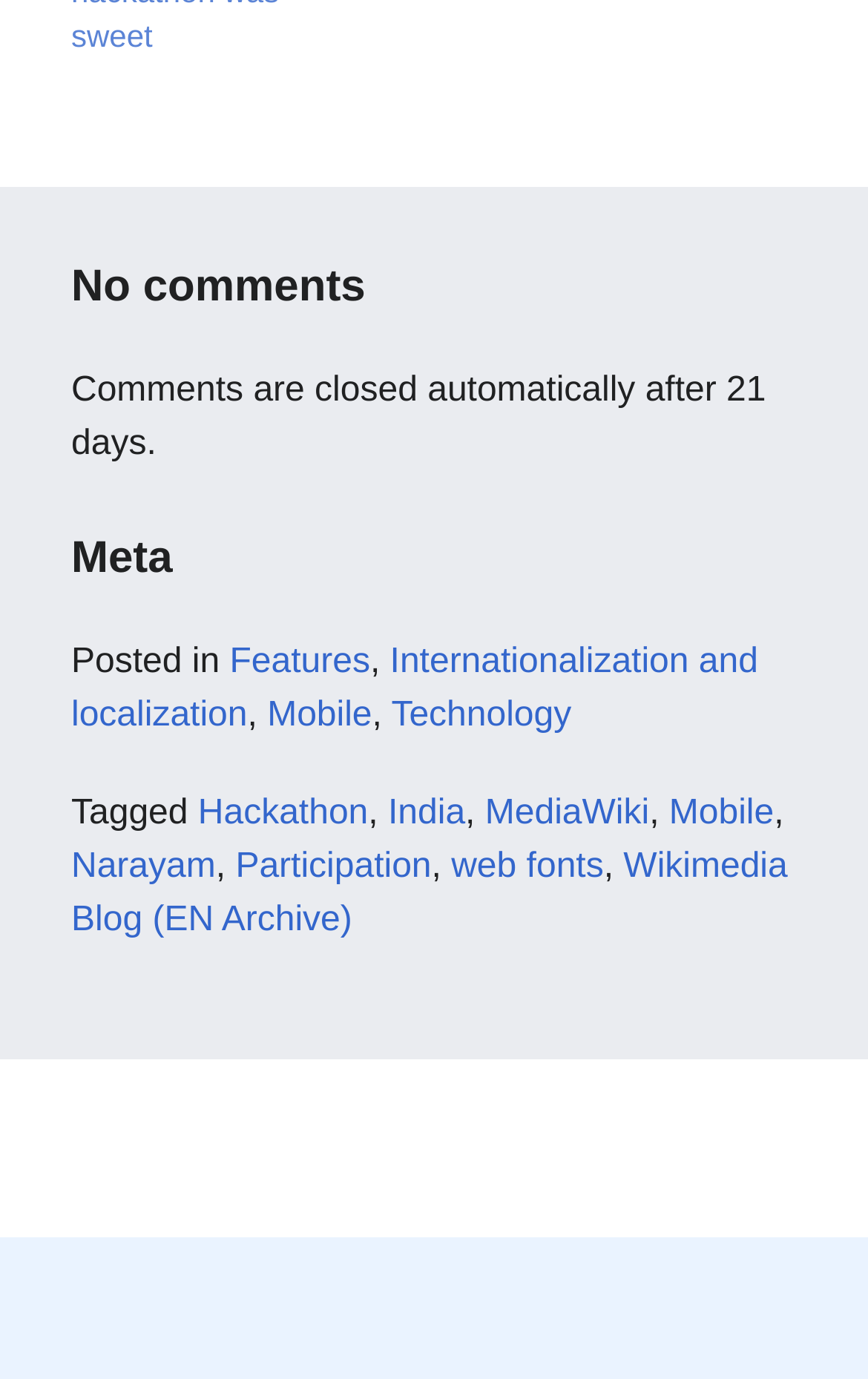What is the first category listed under 'Meta'?
Provide a well-explained and detailed answer to the question.

The first category listed under 'Meta' can be determined by looking at the links under the 'Meta' section, and the first one is 'Features'.